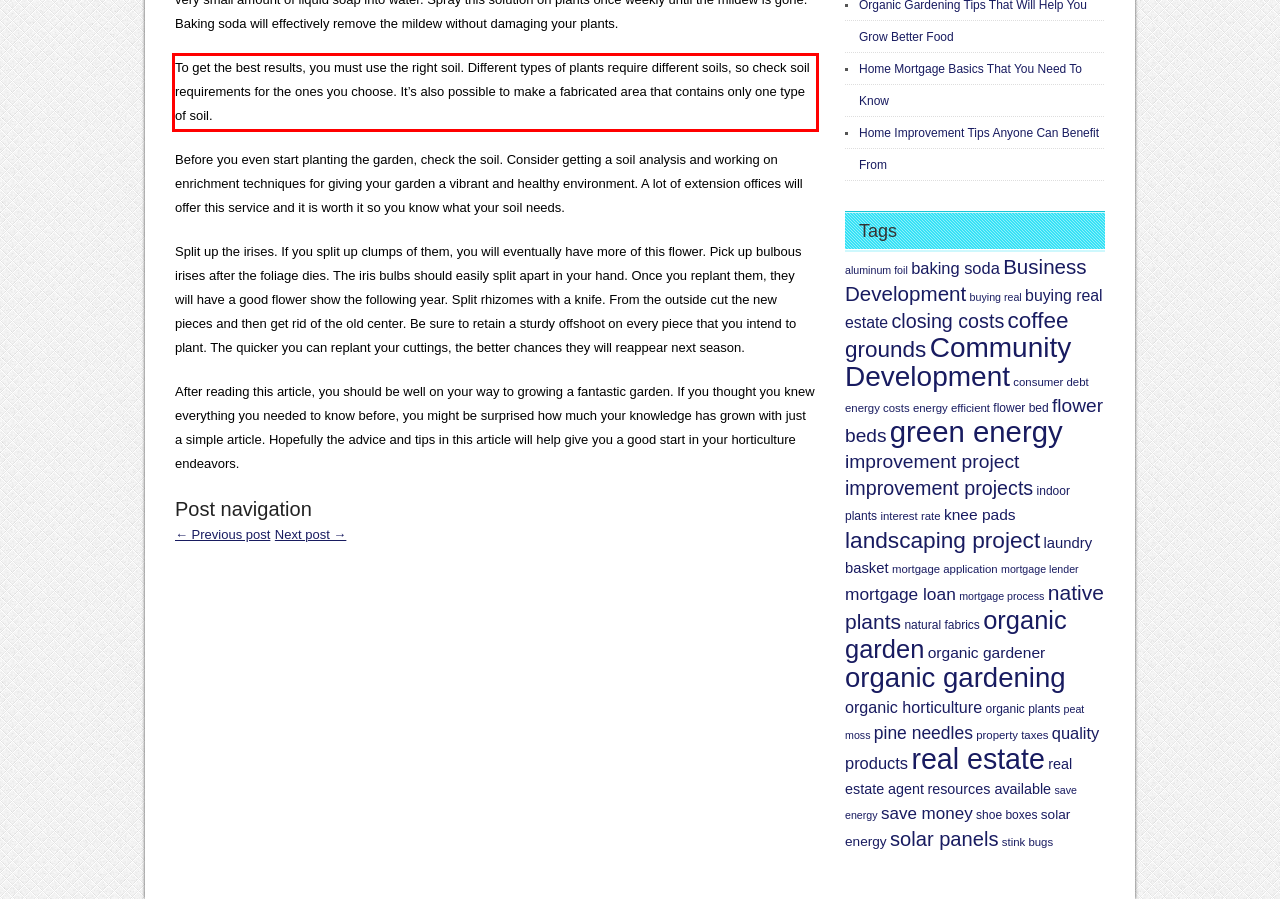Please recognize and transcribe the text located inside the red bounding box in the webpage image.

To get the best results, you must use the right soil. Different types of plants require different soils, so check soil requirements for the ones you choose. It’s also possible to make a fabricated area that contains only one type of soil.